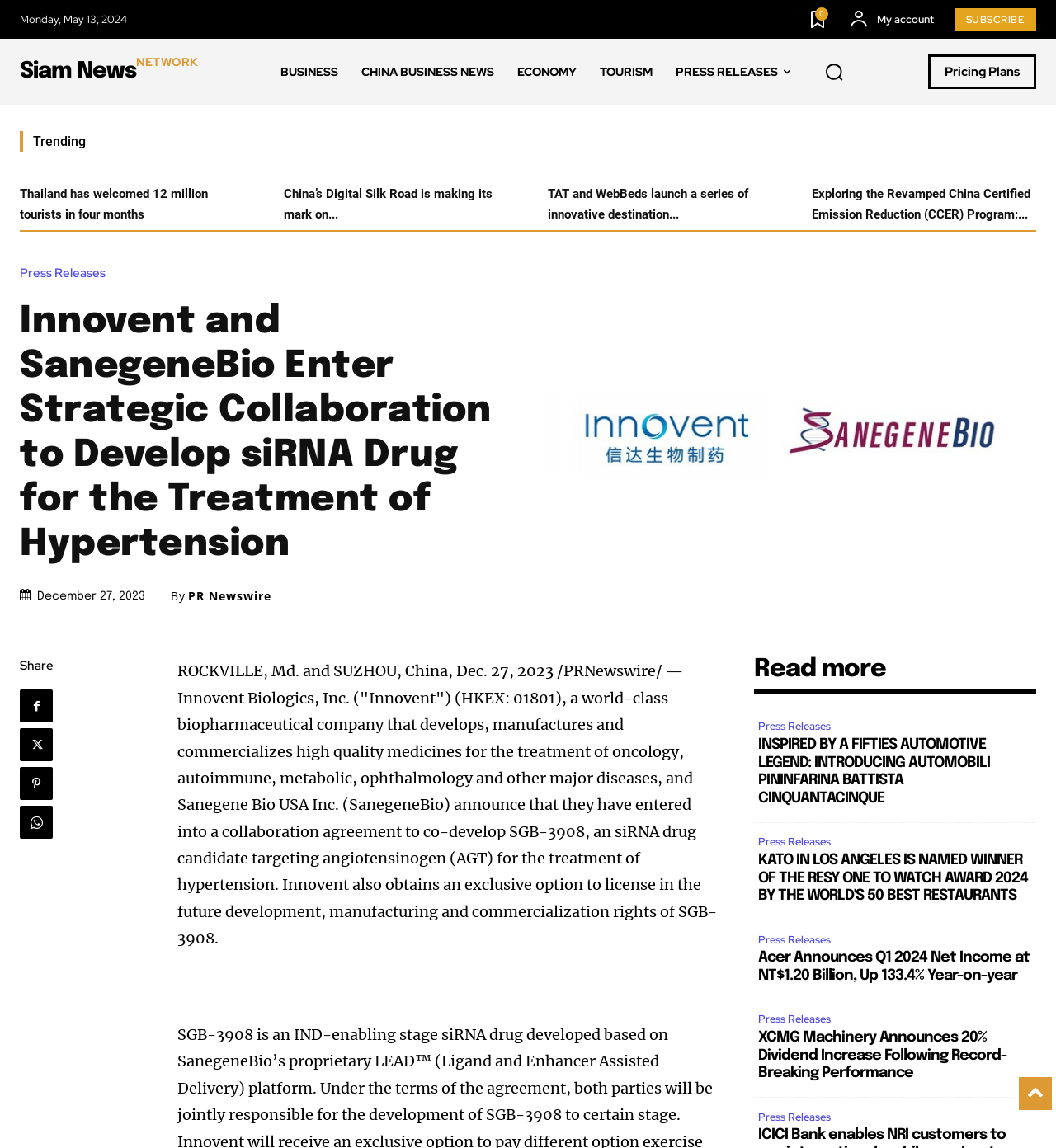What is the title or heading displayed on the webpage?

Innovent and SanegeneBio Enter Strategic Collaboration to Develop siRNA Drug for the Treatment of Hypertension